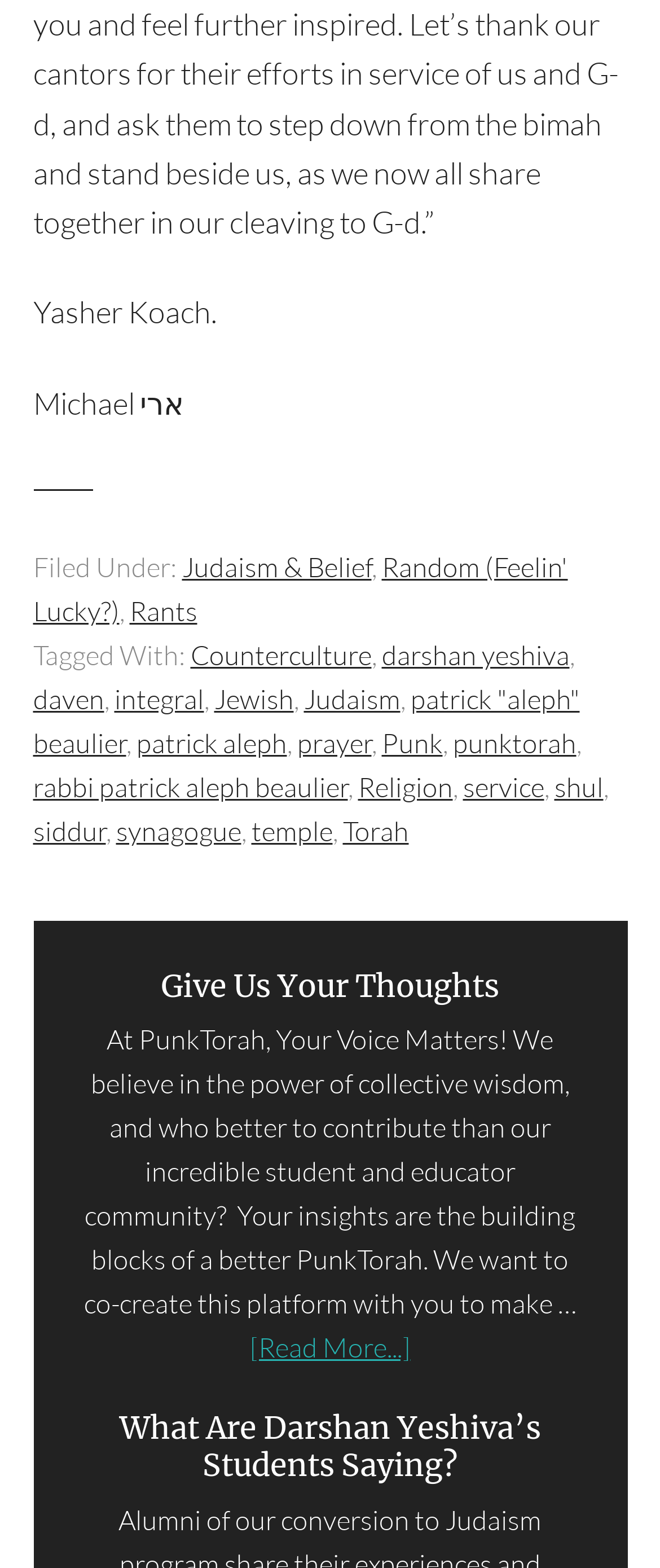Provide a thorough and detailed response to the question by examining the image: 
How many links are in the footer?

The footer section contains multiple links, including 'Judaism & Belief', 'Random (Feelin' Lucky?)', 'Rants', and others. By counting these links, we can determine that there are 14 links in the footer.